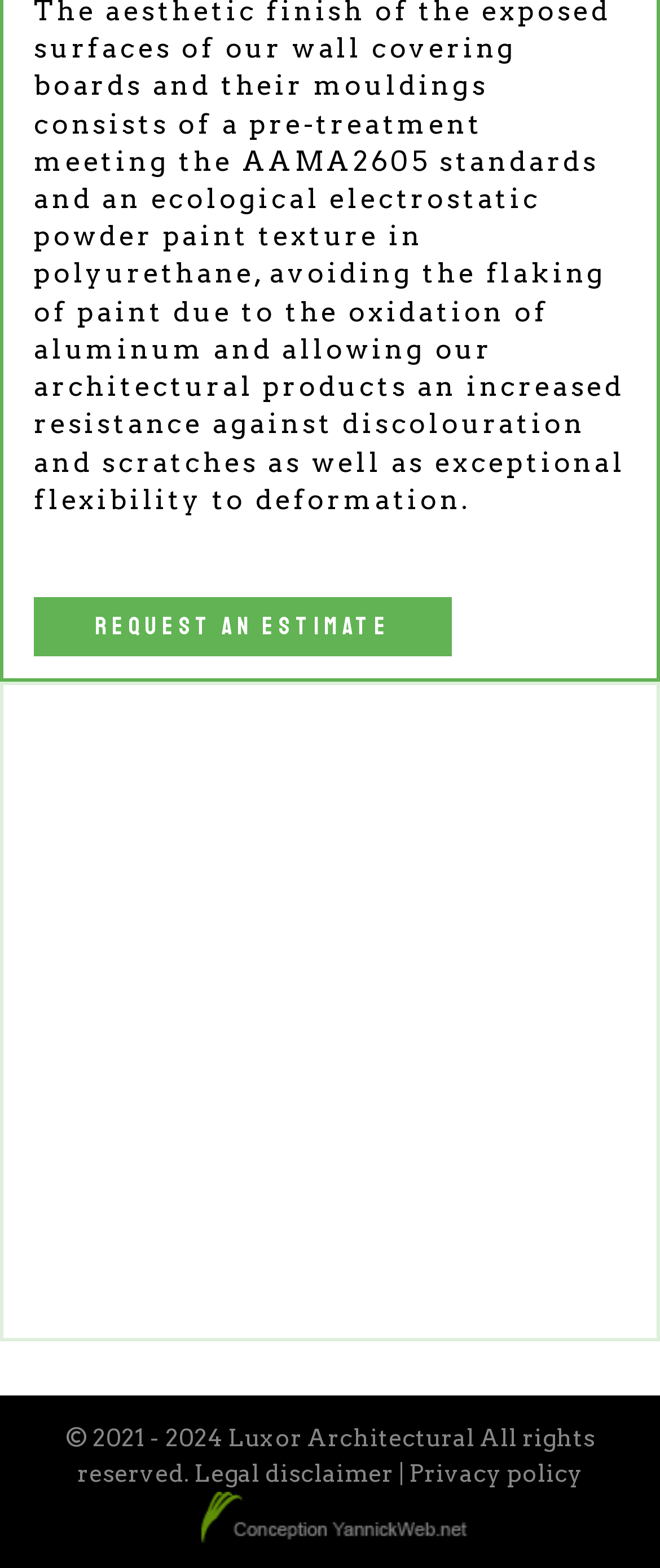Locate the bounding box of the user interface element based on this description: "Request an estimate".

[0.051, 0.38, 0.684, 0.419]